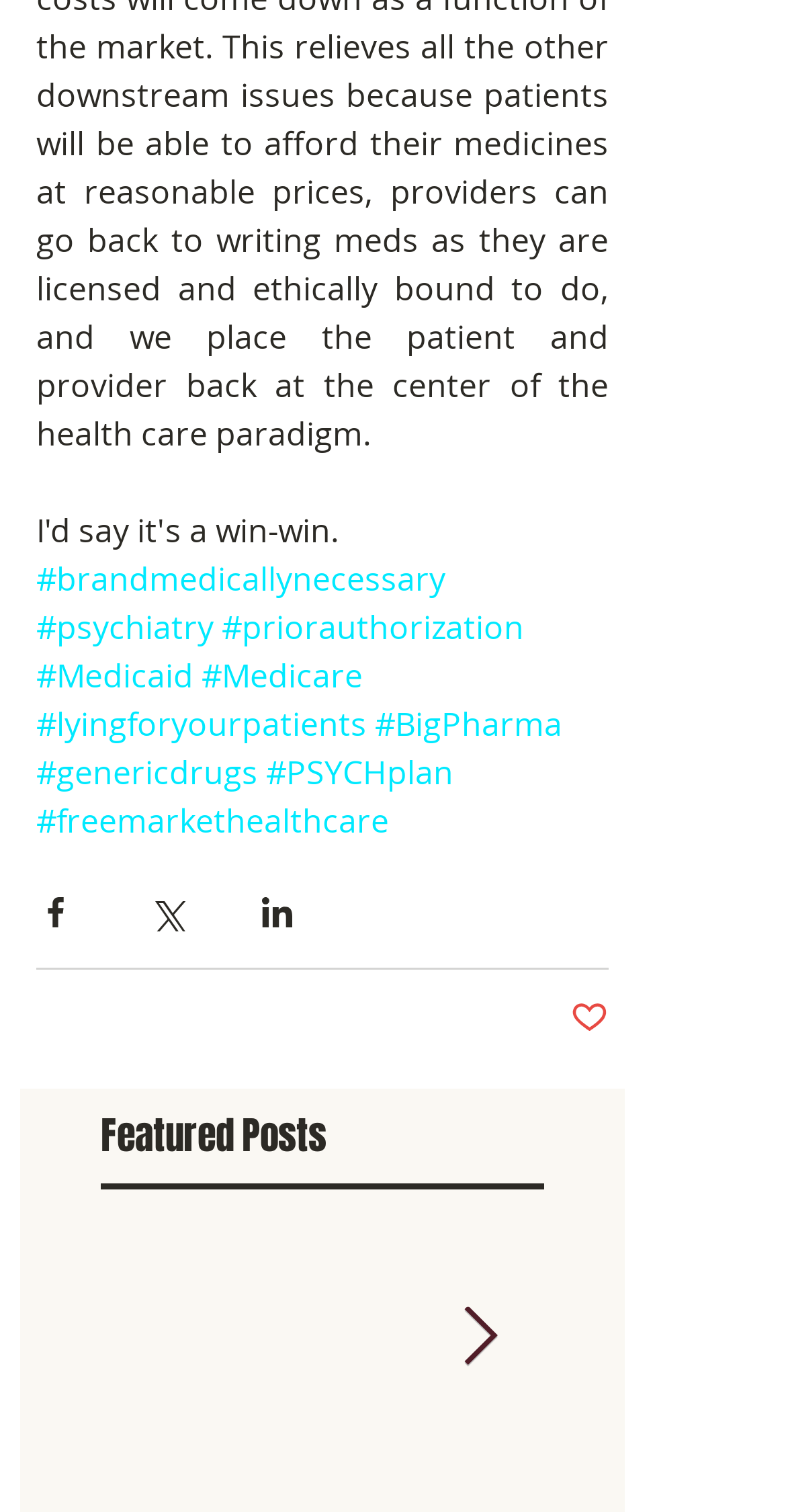Find the bounding box coordinates of the area that needs to be clicked in order to achieve the following instruction: "Like the post". The coordinates should be specified as four float numbers between 0 and 1, i.e., [left, top, right, bottom].

[0.726, 0.66, 0.774, 0.687]